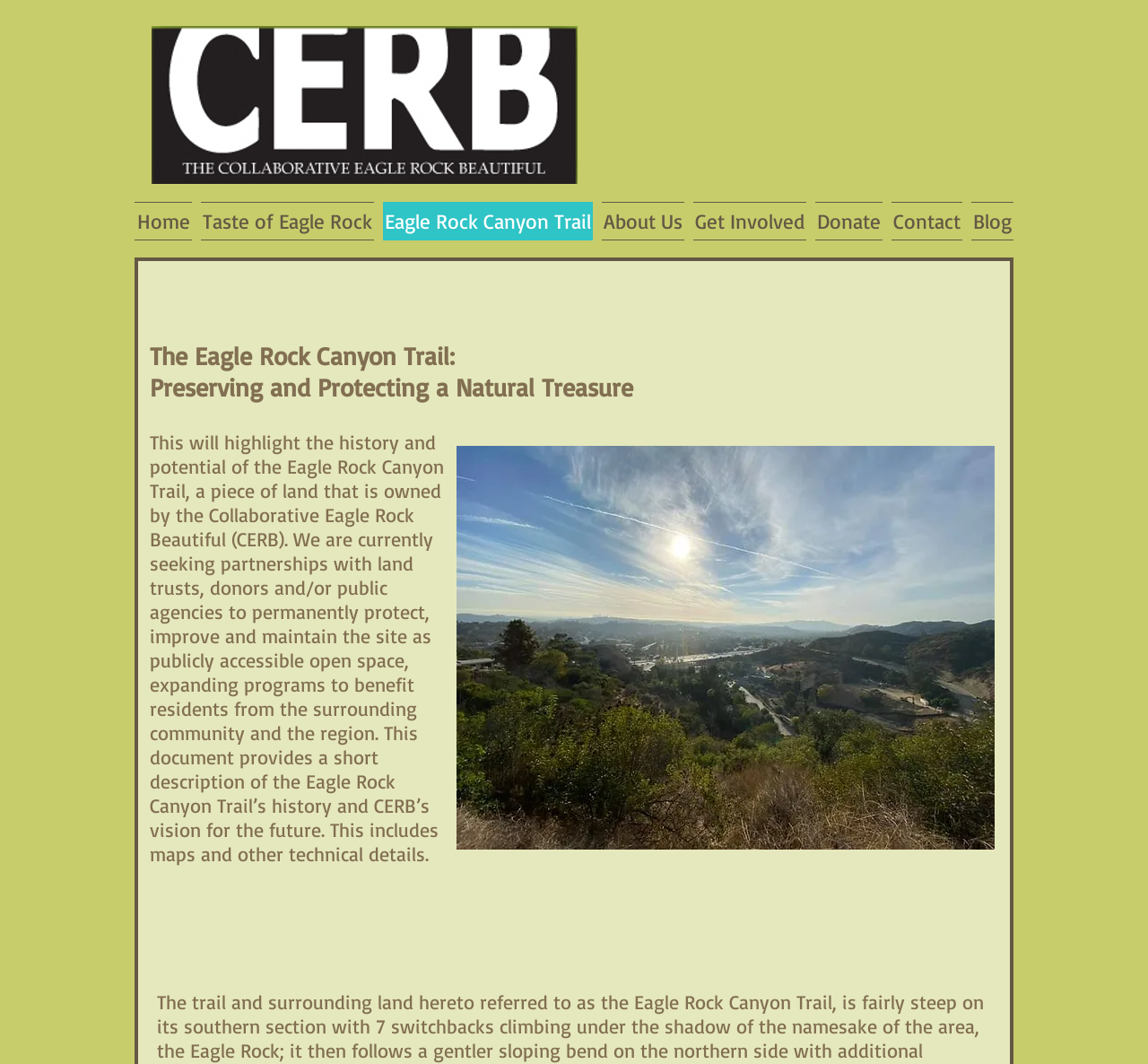Give a detailed overview of the webpage's appearance and contents.

The webpage is about the Eagle Rock Canyon Trail, with a logo of CERB (Collaborative Eagle Rock Beautiful) at the top left corner. Below the logo, there is a navigation menu with 7 links: Home, Taste of Eagle Rock, Eagle Rock Canyon Trail, About Us, Get Involved, Donate, and Contact, followed by a Blog link at the far right. 

The main content of the webpage starts with a title "The Eagle Rock Canyon Trail:" at the top left, followed by a subtitle "Preserving and Protecting a Natural Treasure" below it. 

There is a large block of text that describes the history and potential of the Eagle Rock Canyon Trail, a piece of land owned by CERB. The text explains that CERB is seeking partnerships to protect and maintain the site as publicly accessible open space, and provides a short description of the trail's history and CERB's vision for the future, including maps and technical details.

To the right of the text, there is an image that takes up about half of the page's width. 

At the bottom of the page, there is a repeated title "The Eagle Rock Canyon Trail" with a small amount of whitespace below it.